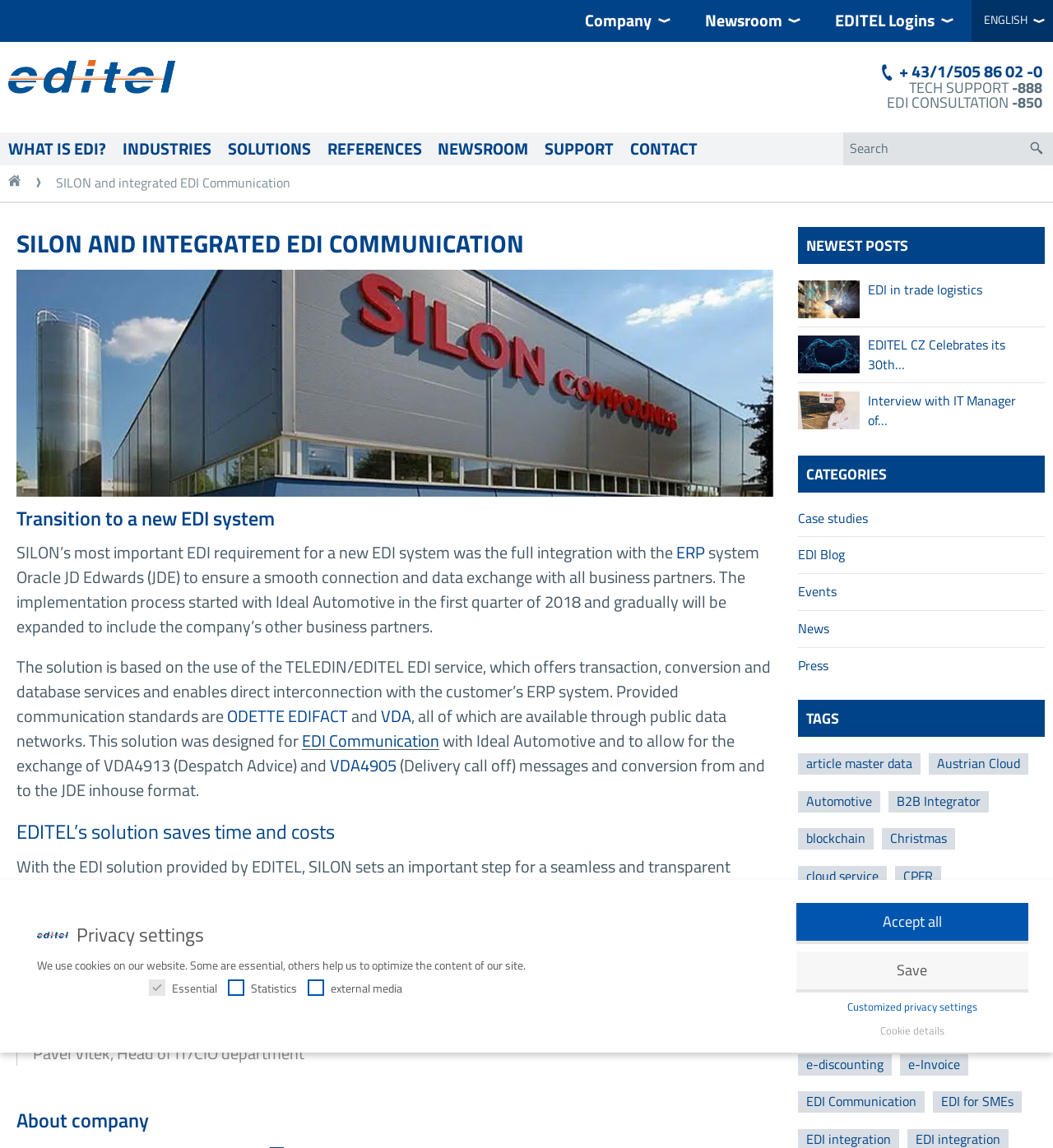What is the industry mentioned in the case study?
Analyze the image and provide a thorough answer to the question.

The case study on the webpage is about SILON, an automotive supplier, and its implementation of an EDI system.